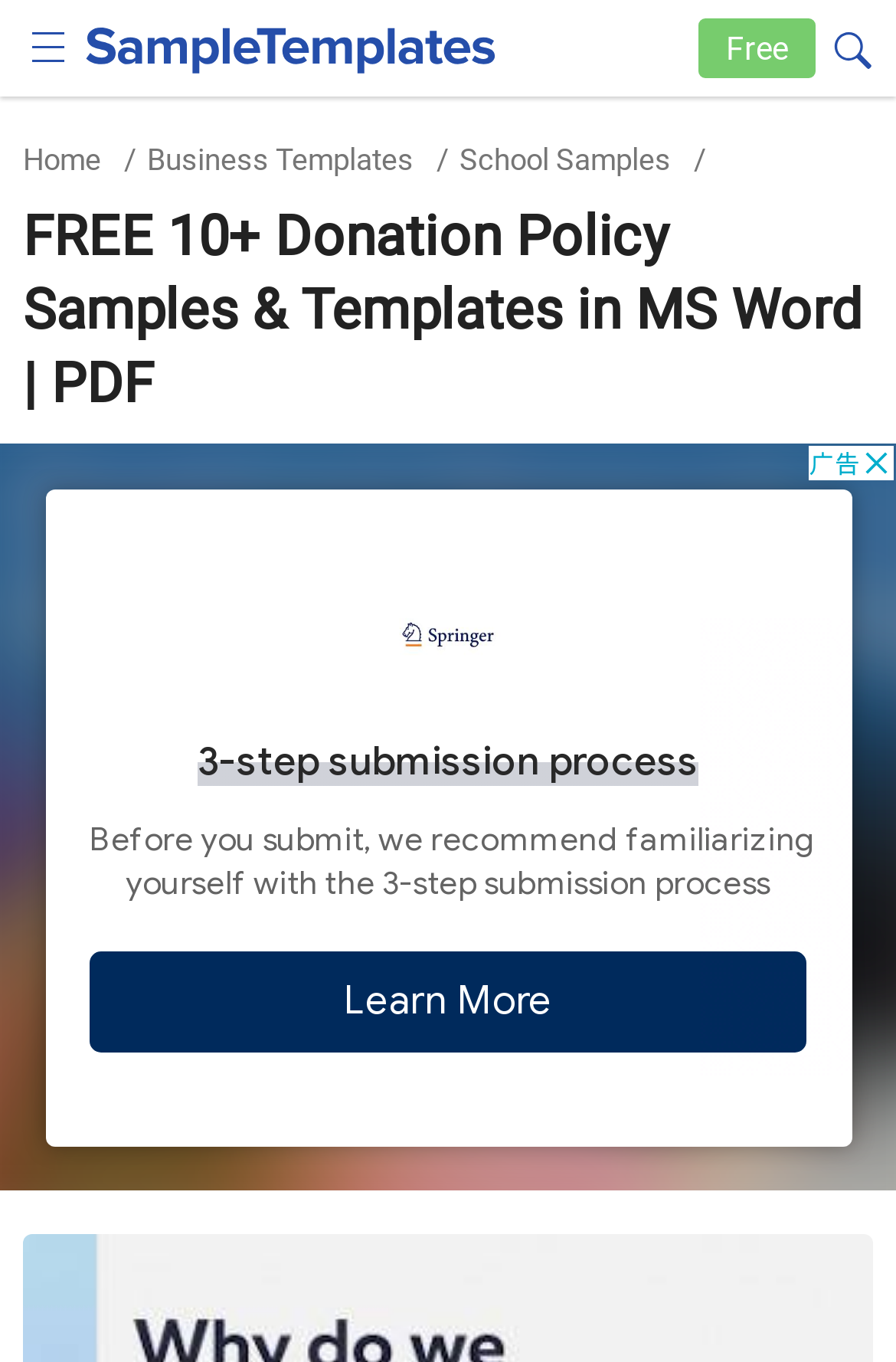How many menu items are there in the top navigation bar? Using the information from the screenshot, answer with a single word or phrase.

4